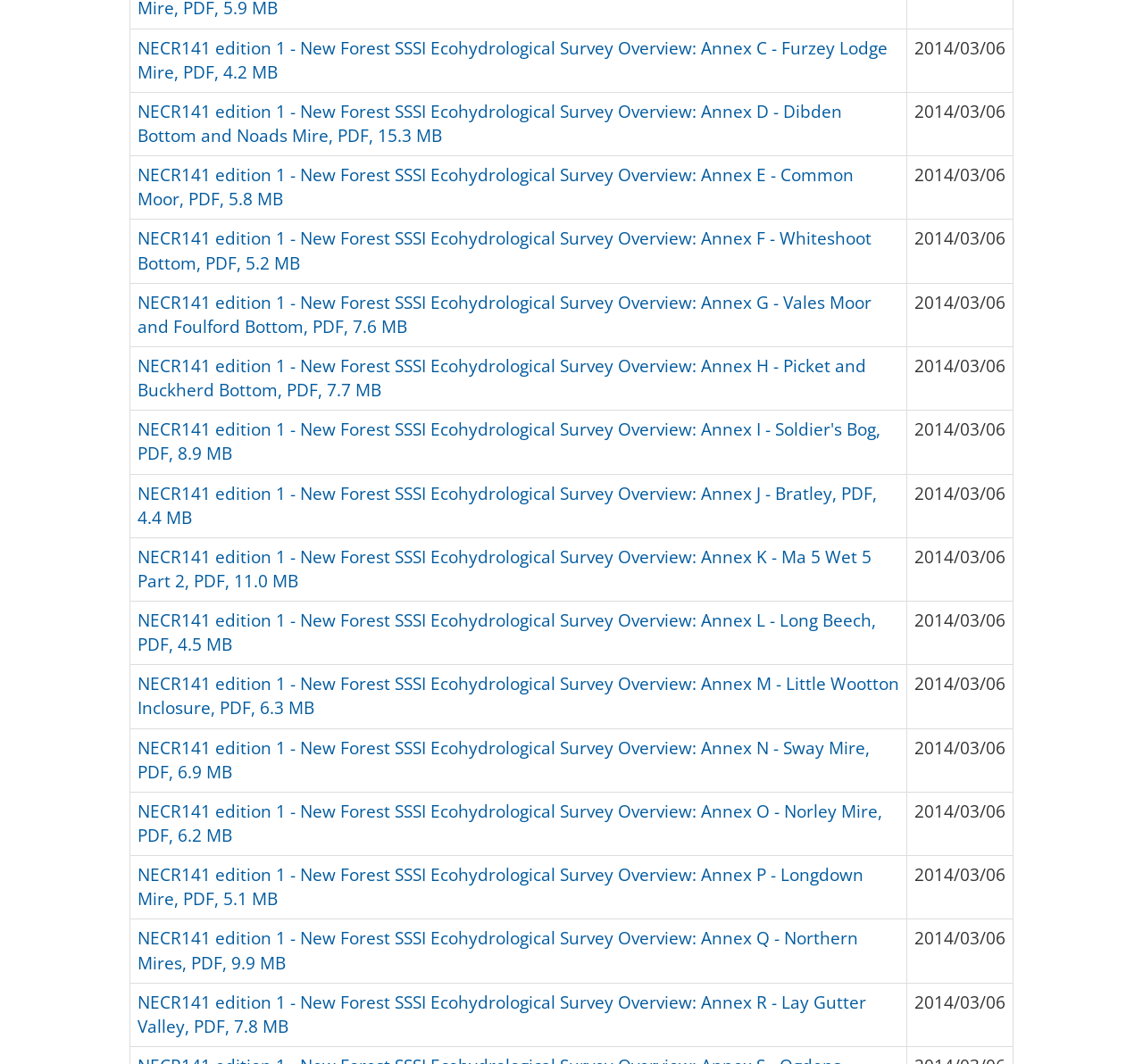What is the size of the PDF file for Annex C - Furzey Lodge Mire?
Using the image, respond with a single word or phrase.

4.2 MB